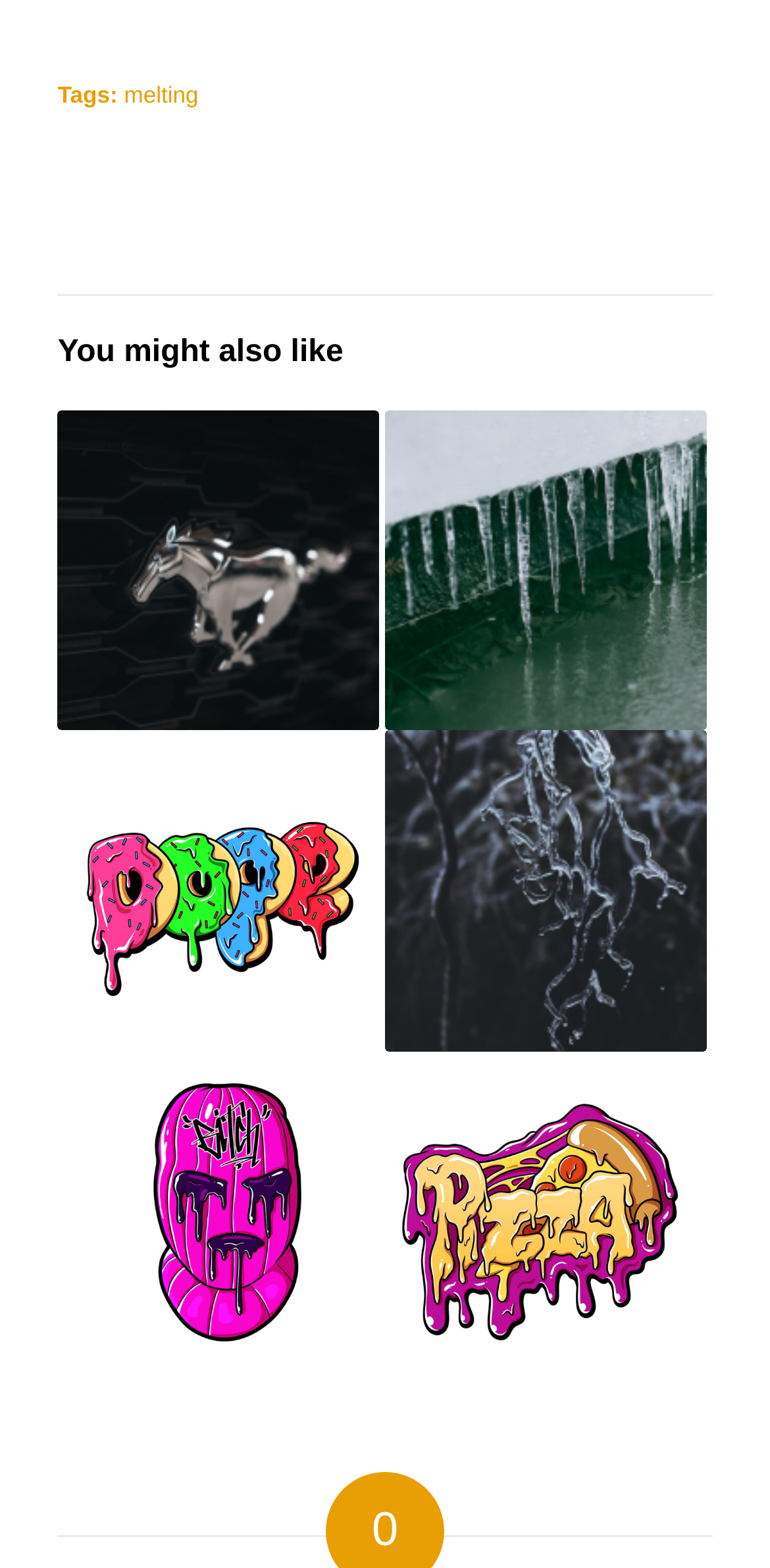From the webpage screenshot, predict the bounding box of the UI element that matches this description: "Ballistic Helmets".

None